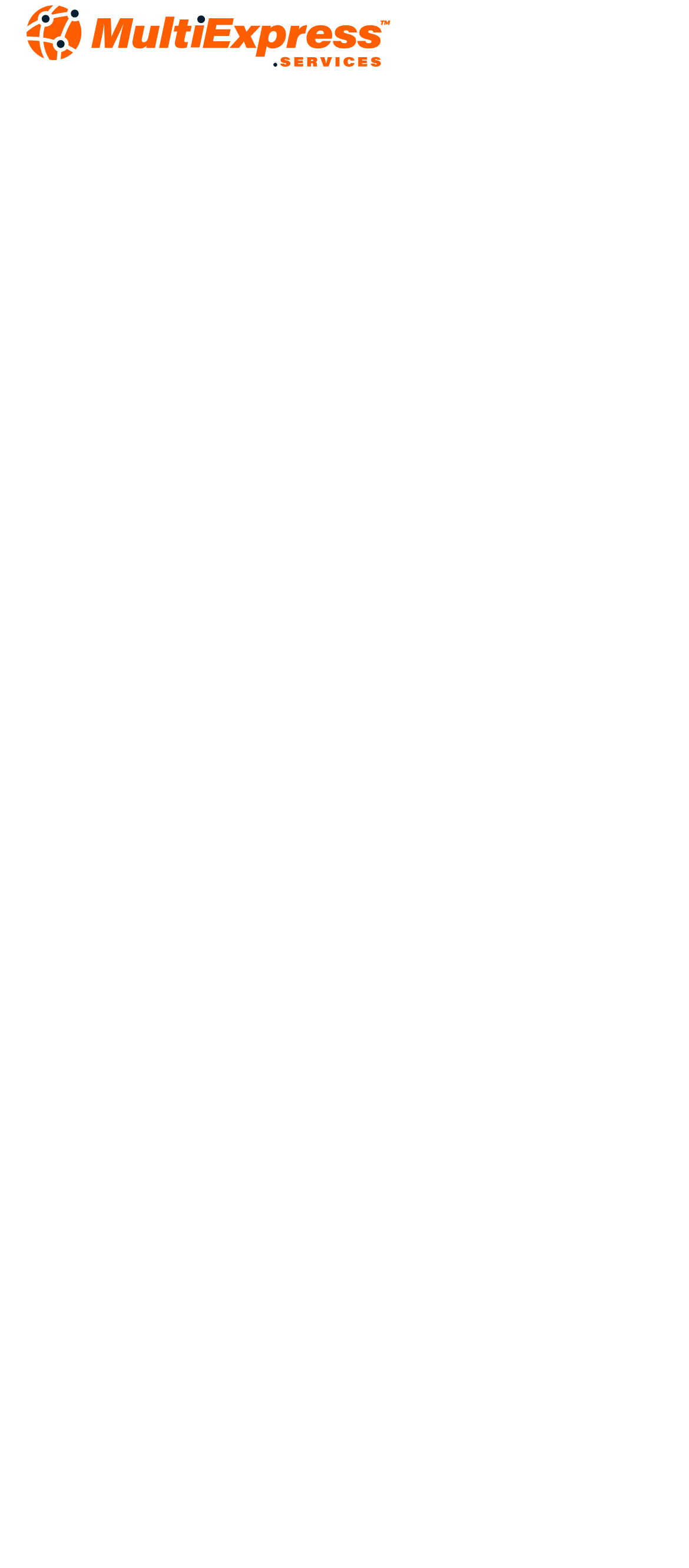Please analyze the image and provide a thorough answer to the question:
What is the last service listed under the SERVICES heading?

I looked at the SERVICES heading and its corresponding links. The last link listed is CPR Services, which is located at the bottom of the SERVICES section.